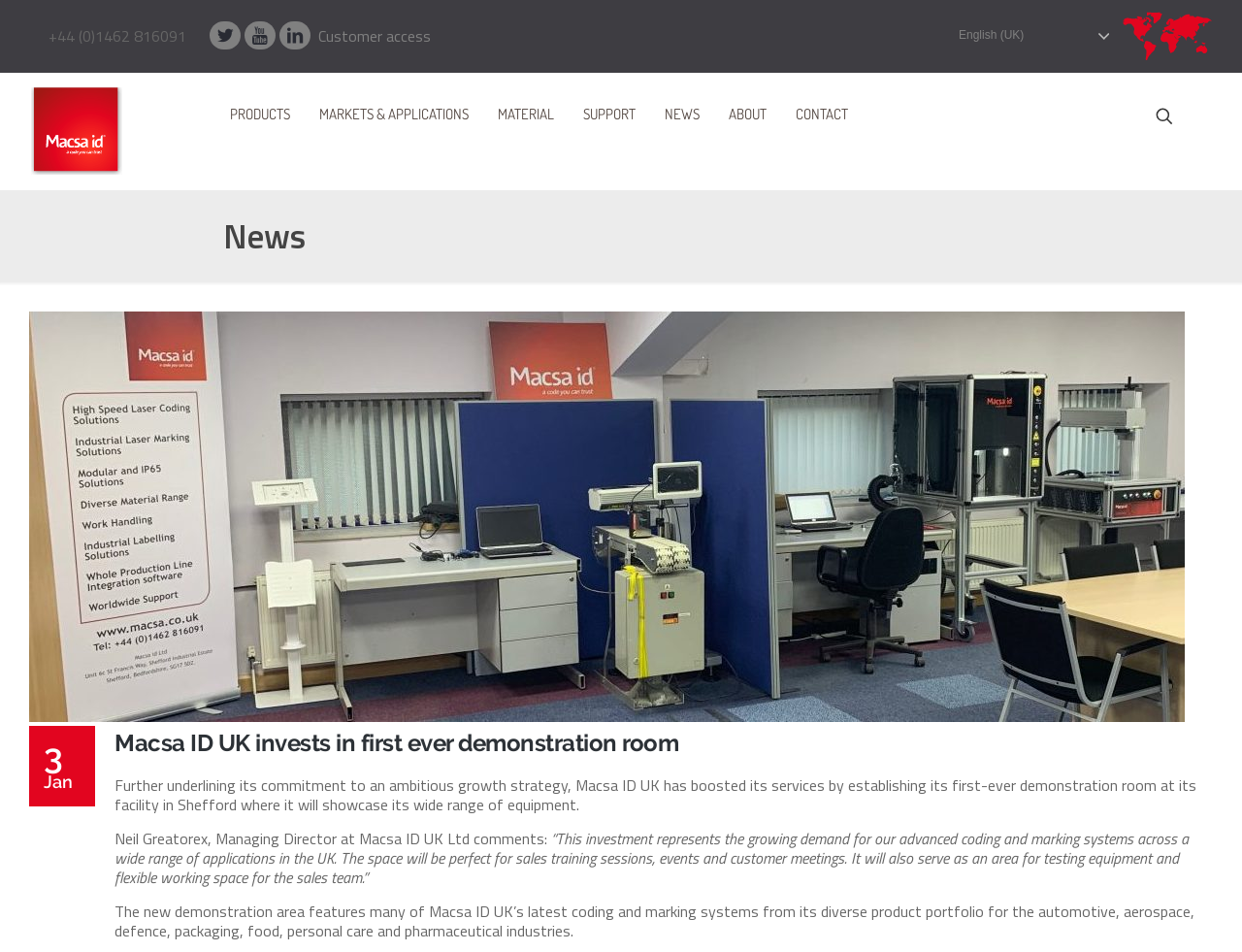Please identify the bounding box coordinates of the element that needs to be clicked to perform the following instruction: "Click the customer access link".

[0.256, 0.025, 0.347, 0.05]